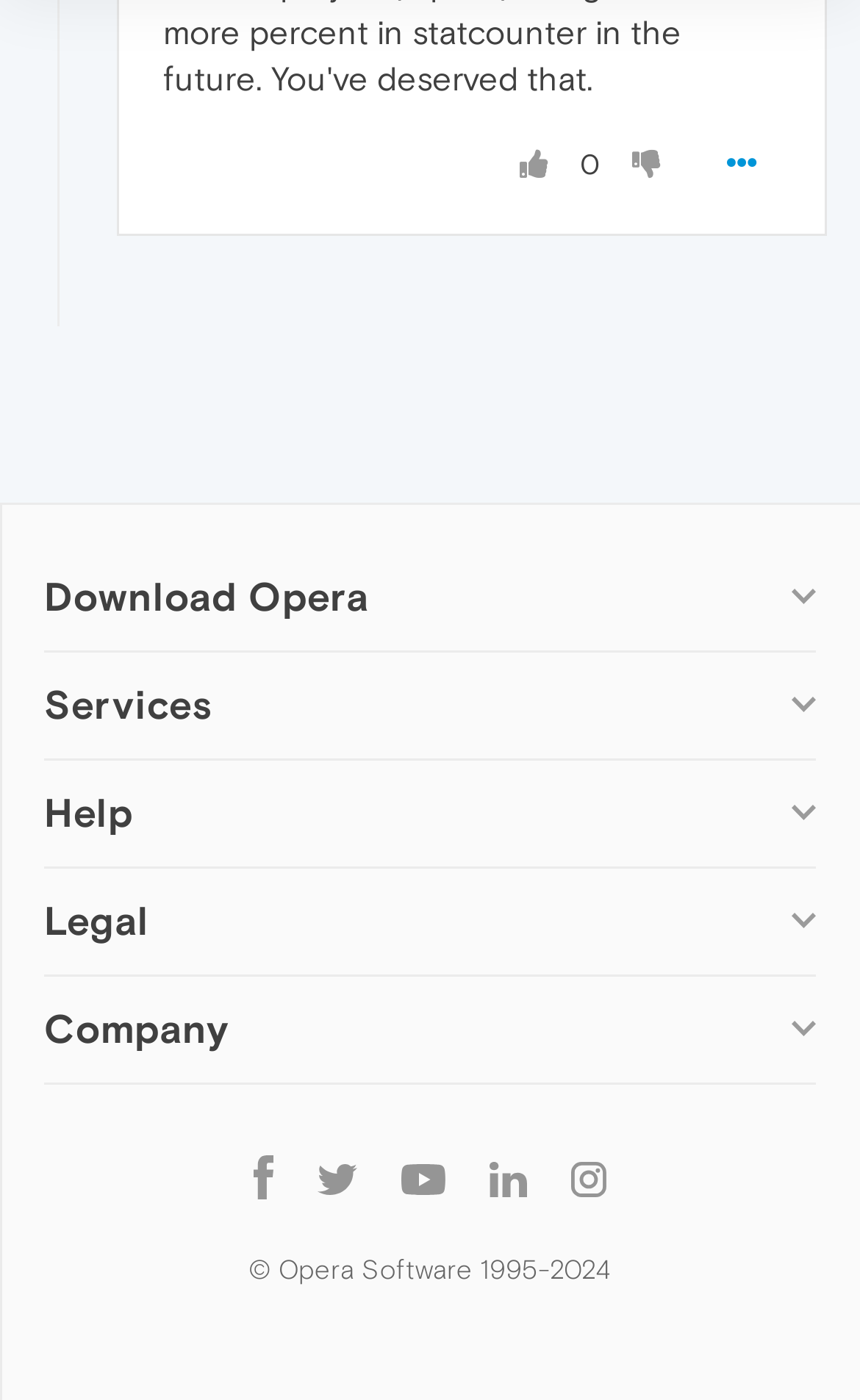Provide the bounding box coordinates of the HTML element this sentence describes: "Jobs". The bounding box coordinates consist of four float numbers between 0 and 1, i.e., [left, top, right, bottom].

[0.051, 0.874, 0.121, 0.896]